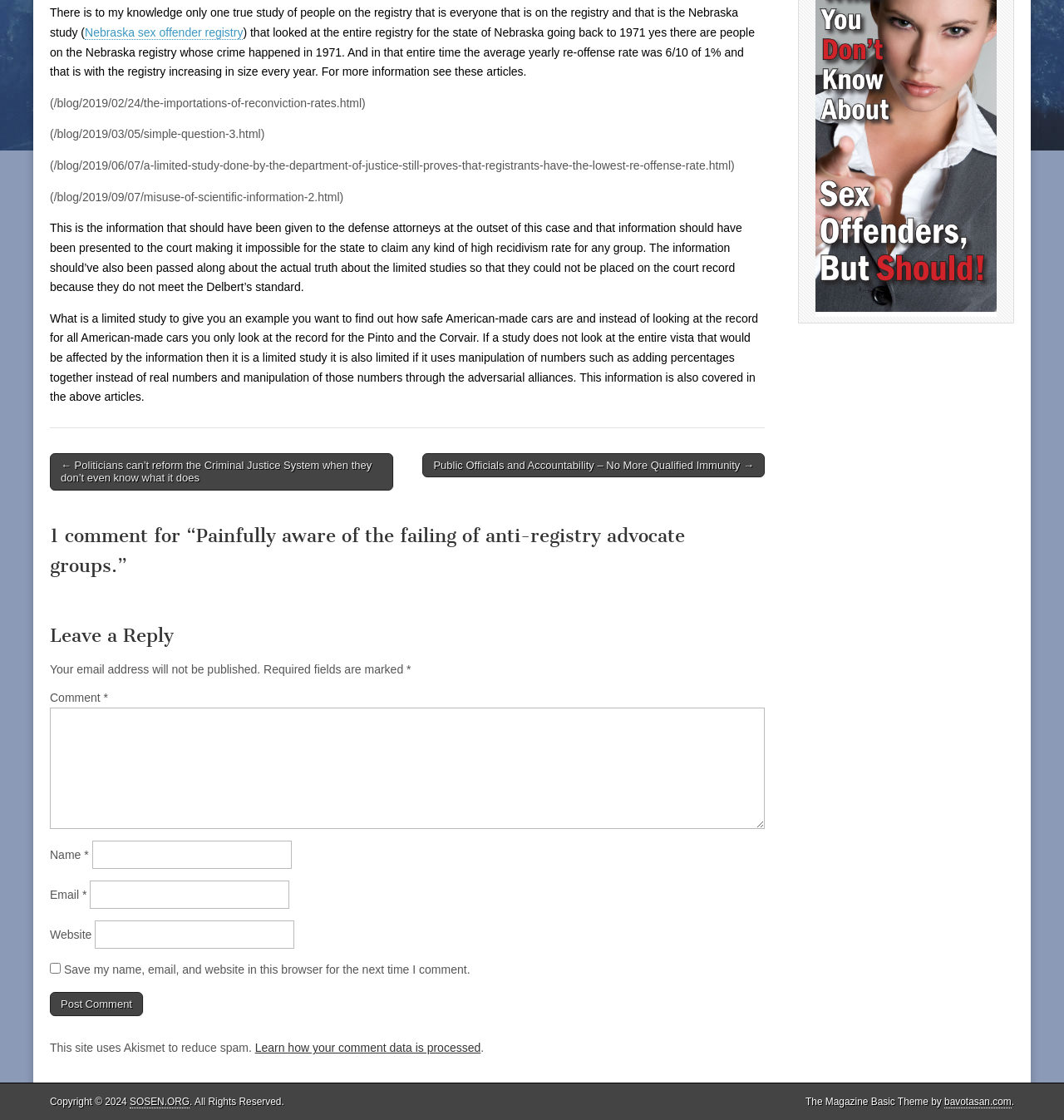Identify the bounding box coordinates for the UI element described as follows: name="submit" value="Post Comment". Use the format (top-left x, top-left y, bottom-right x, bottom-right y) and ensure all values are floating point numbers between 0 and 1.

[0.047, 0.886, 0.134, 0.908]